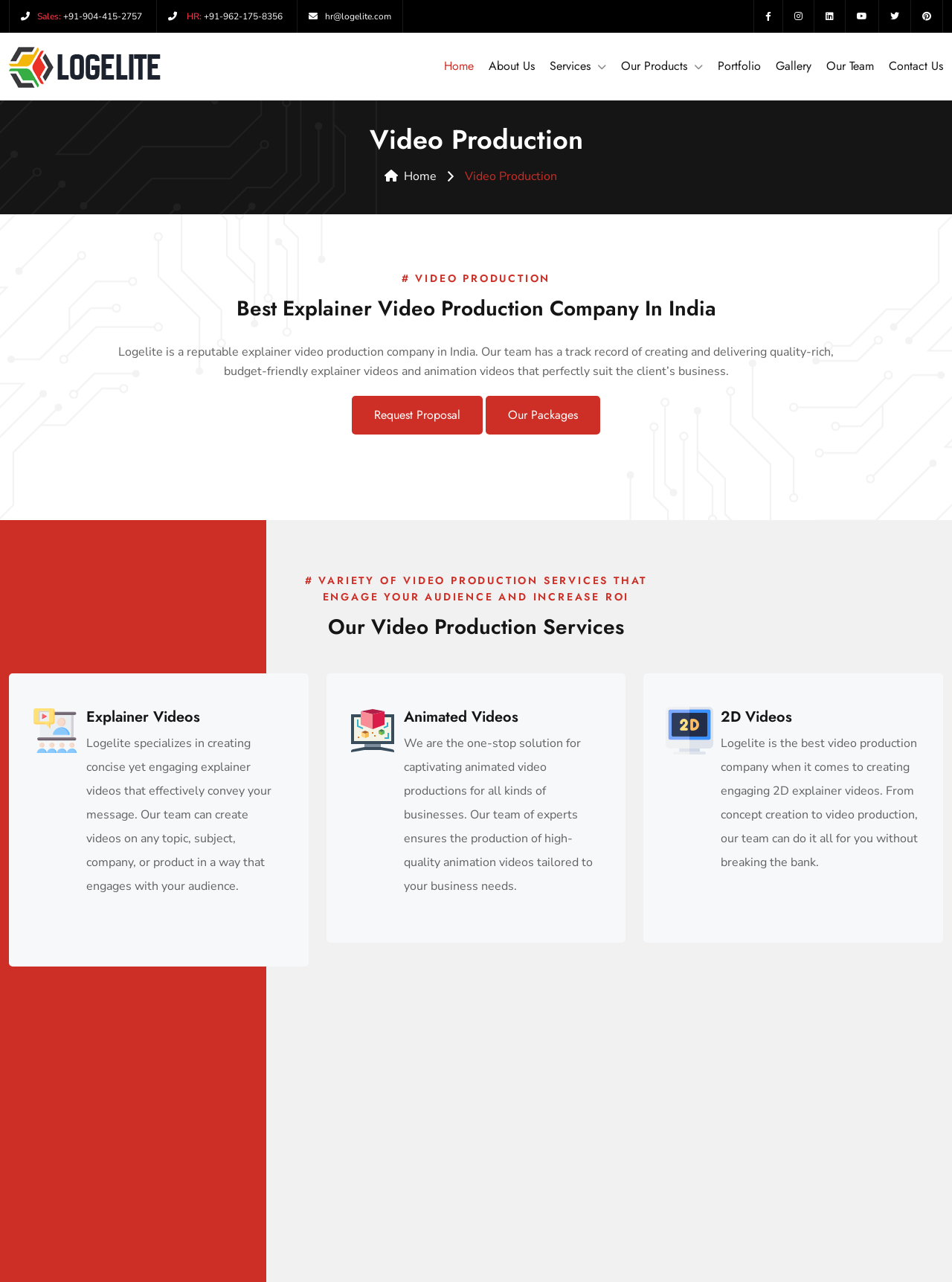Find the bounding box coordinates for the area you need to click to carry out the instruction: "View the gallery". The coordinates should be four float numbers between 0 and 1, indicated as [left, top, right, bottom].

[0.815, 0.045, 0.852, 0.058]